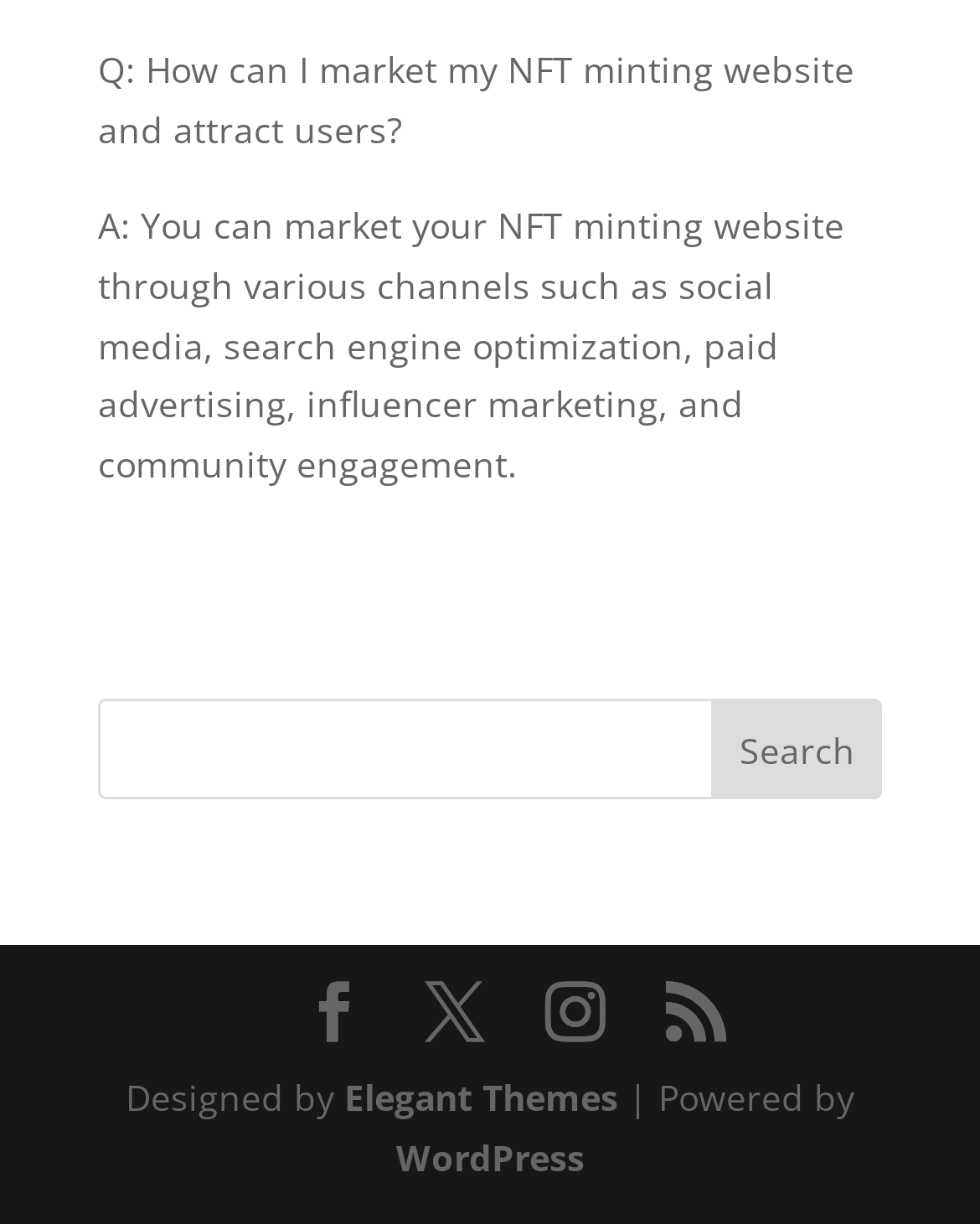What is the purpose of the textbox?
Please provide a full and detailed response to the question.

The textbox is used for searching, as indicated by the button with the text 'Search' next to it, and its location above the search button suggests that it is used to input search queries.